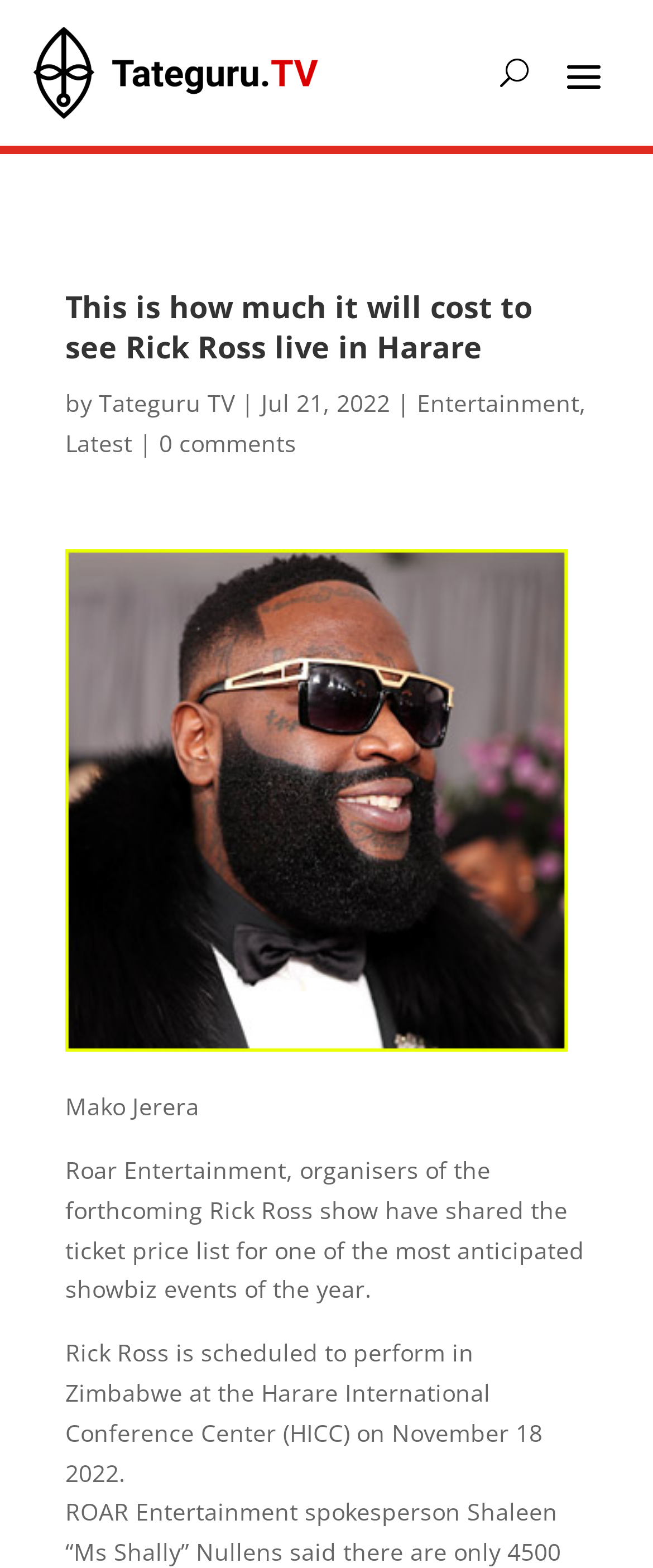Please extract the webpage's main title and generate its text content.

This is how much it will cost to see Rick Ross live in Harare